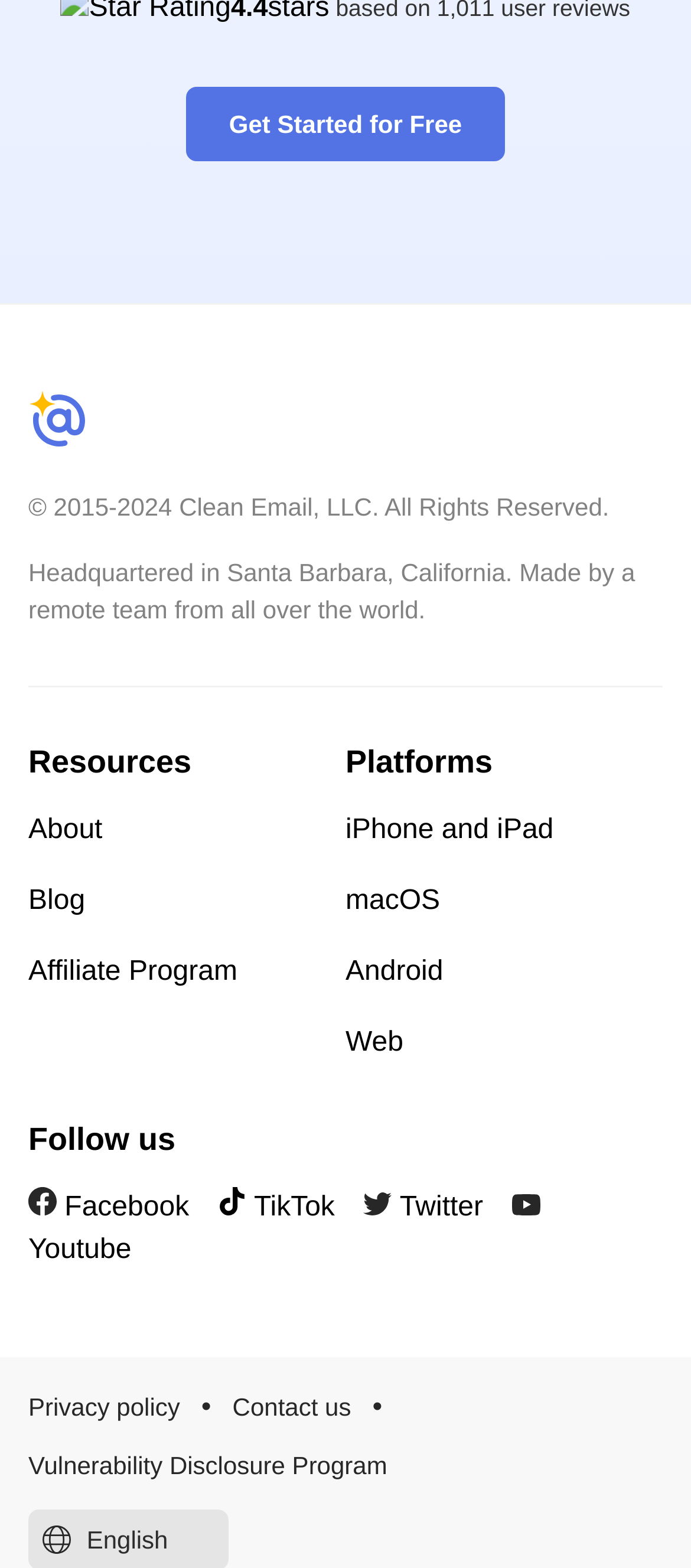Find the bounding box coordinates of the element to click in order to complete this instruction: "Learn about the Affiliate Program". The bounding box coordinates must be four float numbers between 0 and 1, denoted as [left, top, right, bottom].

[0.041, 0.607, 0.5, 0.634]